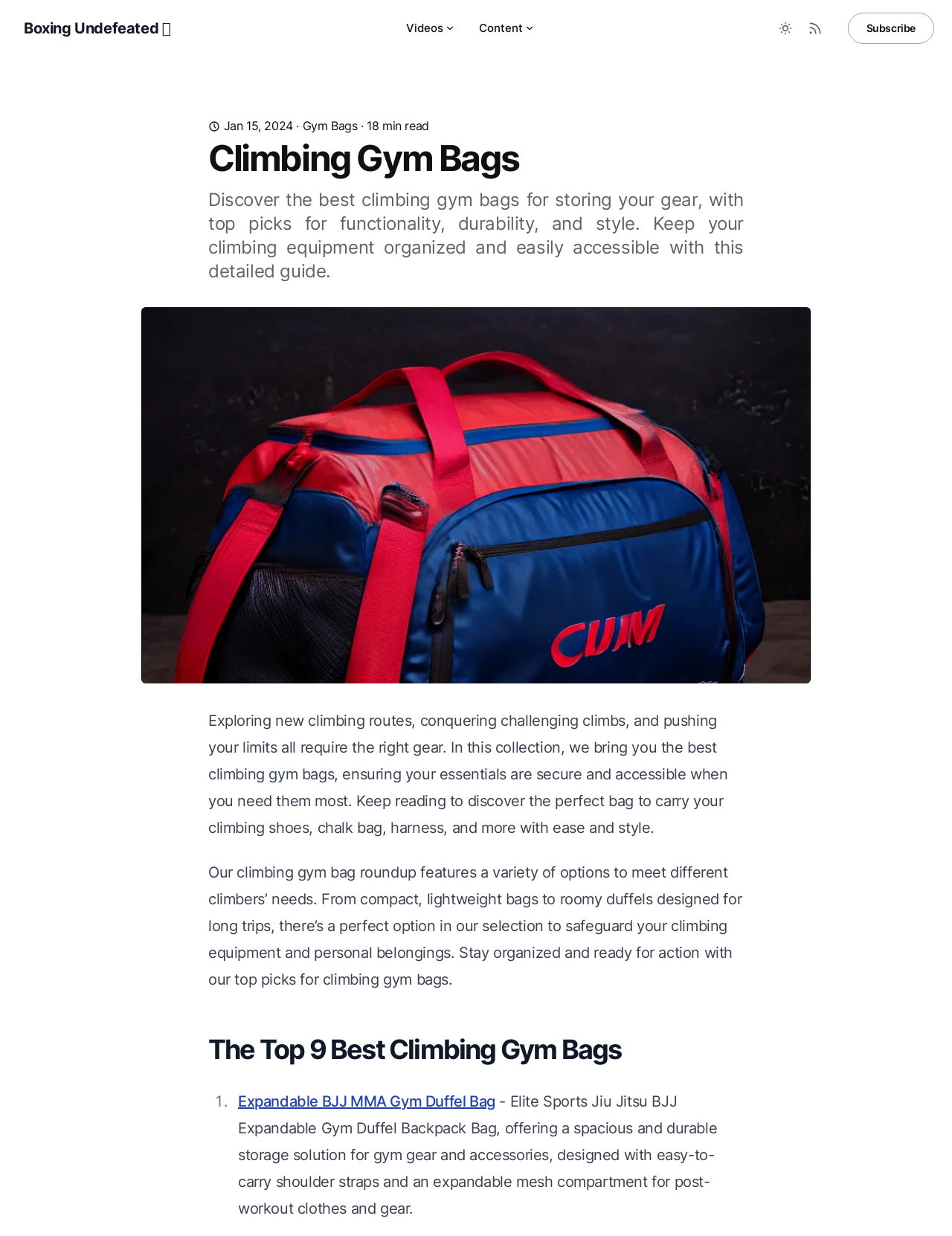Please find the bounding box coordinates of the element that you should click to achieve the following instruction: "Subscribe to the RSS Feed". The coordinates should be presented as four float numbers between 0 and 1: [left, top, right, bottom].

[0.89, 0.01, 0.981, 0.035]